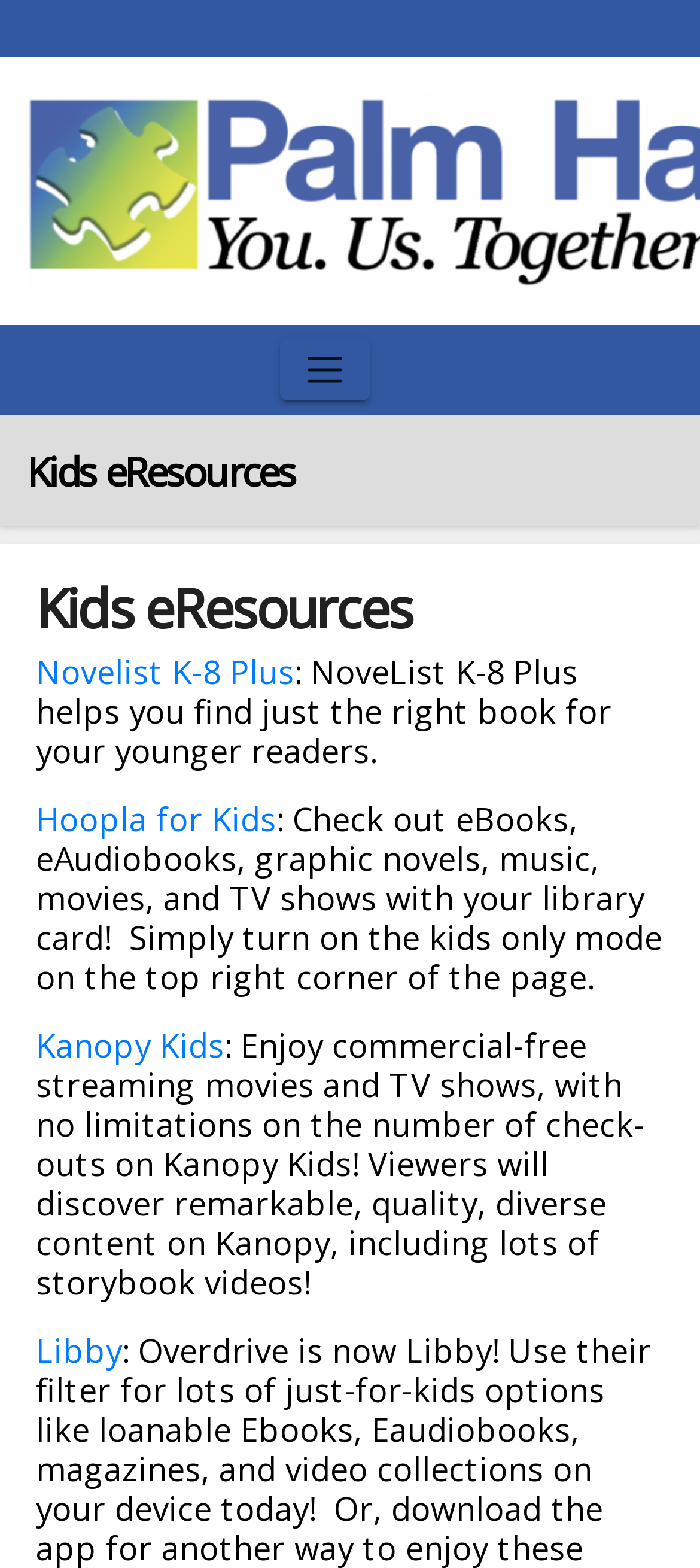Describe in detail what you see on the webpage.

The webpage is about Kids eResources provided by the Palm Harbor Library. At the top left, there is a button to toggle navigation. On the top right, there is another button with a popup menu. Below these buttons, a large heading "Kids eResources" is displayed prominently across the page.

Underneath the heading, there are four sections, each containing a link and a brief description. The first section is about Novelist K-8 Plus, which helps find books for younger readers. The second section is about Hoopla for Kids, where users can check out eBooks, eAudiobooks, graphic novels, music, movies, and TV shows with their library card. The third section is about Kanopy Kids, which offers commercial-free streaming of movies and TV shows with no limitations on check-outs. The fourth section is about Libby, but its description is not provided.

All these sections are arranged vertically, with the links and descriptions aligned to the left. The descriptions are brief paragraphs that summarize the resources provided by each service.